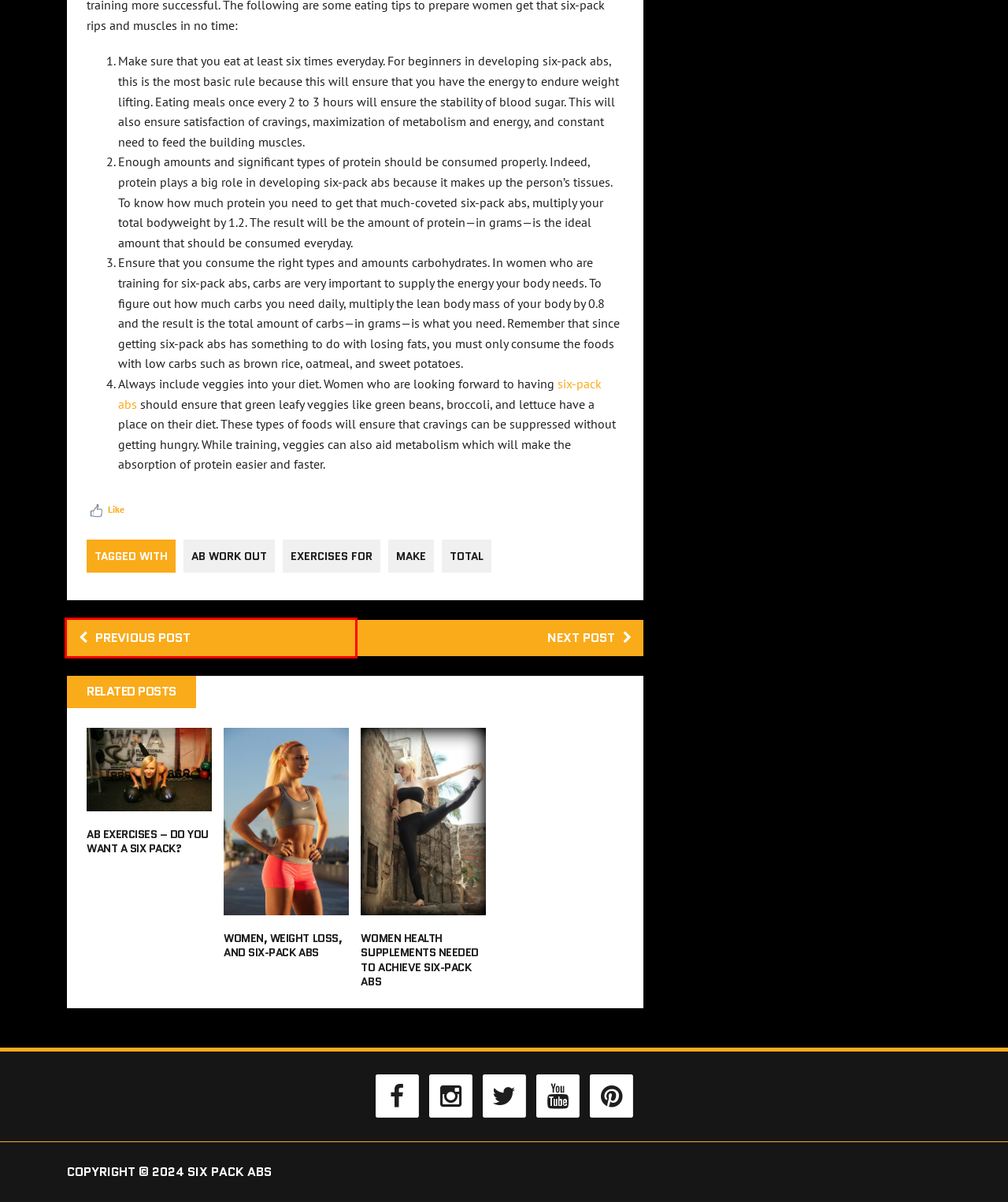Analyze the screenshot of a webpage with a red bounding box and select the webpage description that most accurately describes the new page resulting from clicking the element inside the red box. Here are the candidates:
A. Ab Exercises – Do you want a six pack? - Six Pack Abs
B. exercises for - Six Pack Abs
C. Women Health Supplements Needed To Achieve Six-Pack Abs - Six Pack Abs
D. make - Six Pack Abs
E. July, 2020 - Six Pack Abs
F. total - Six Pack Abs
G. Show Off Your Six Pack Abs - Six Pack Abs
H. ab work out - Six Pack Abs

G